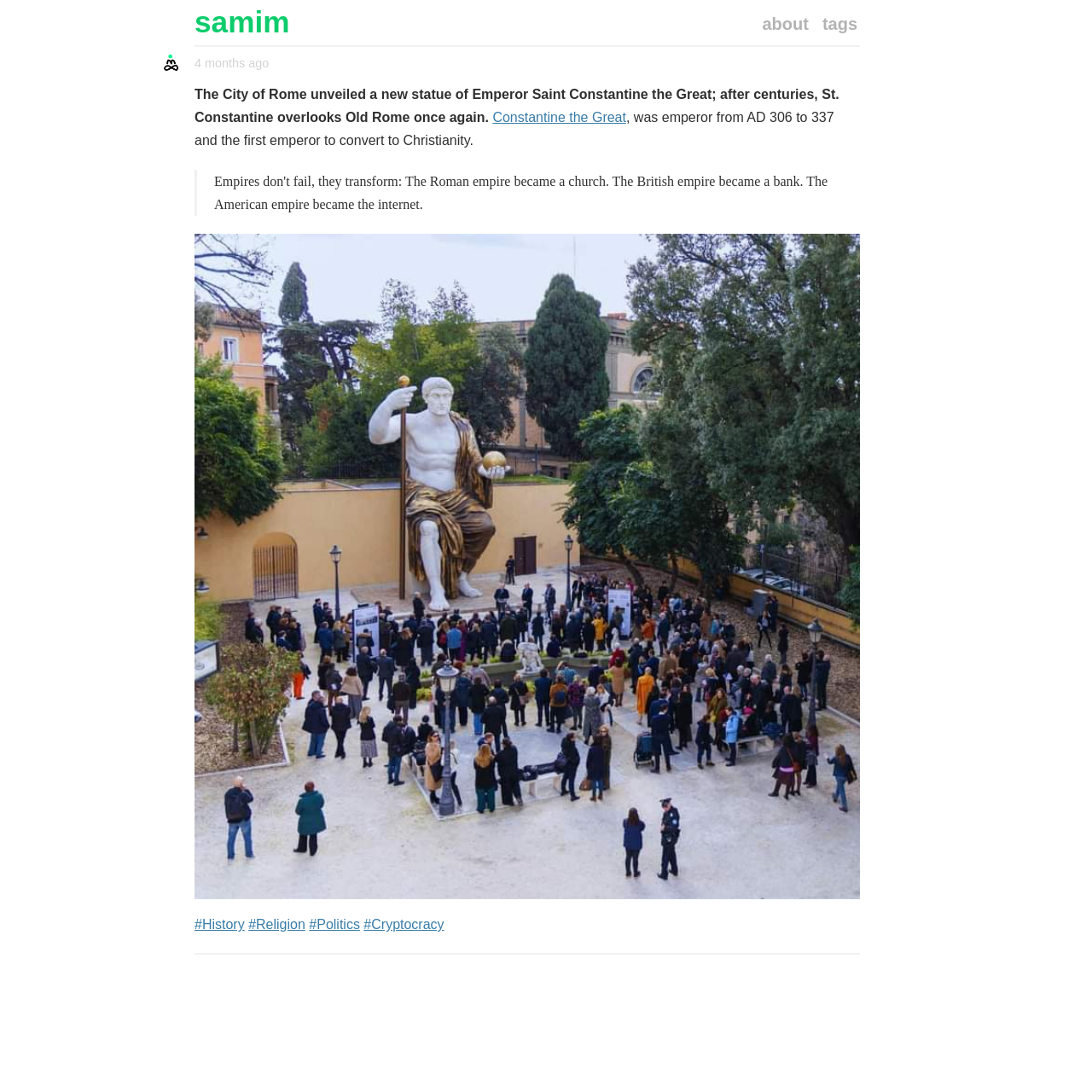What categories are related to the blog post?
Provide a short answer using one word or a brief phrase based on the image.

History, Religion, Politics, Cryptocracy